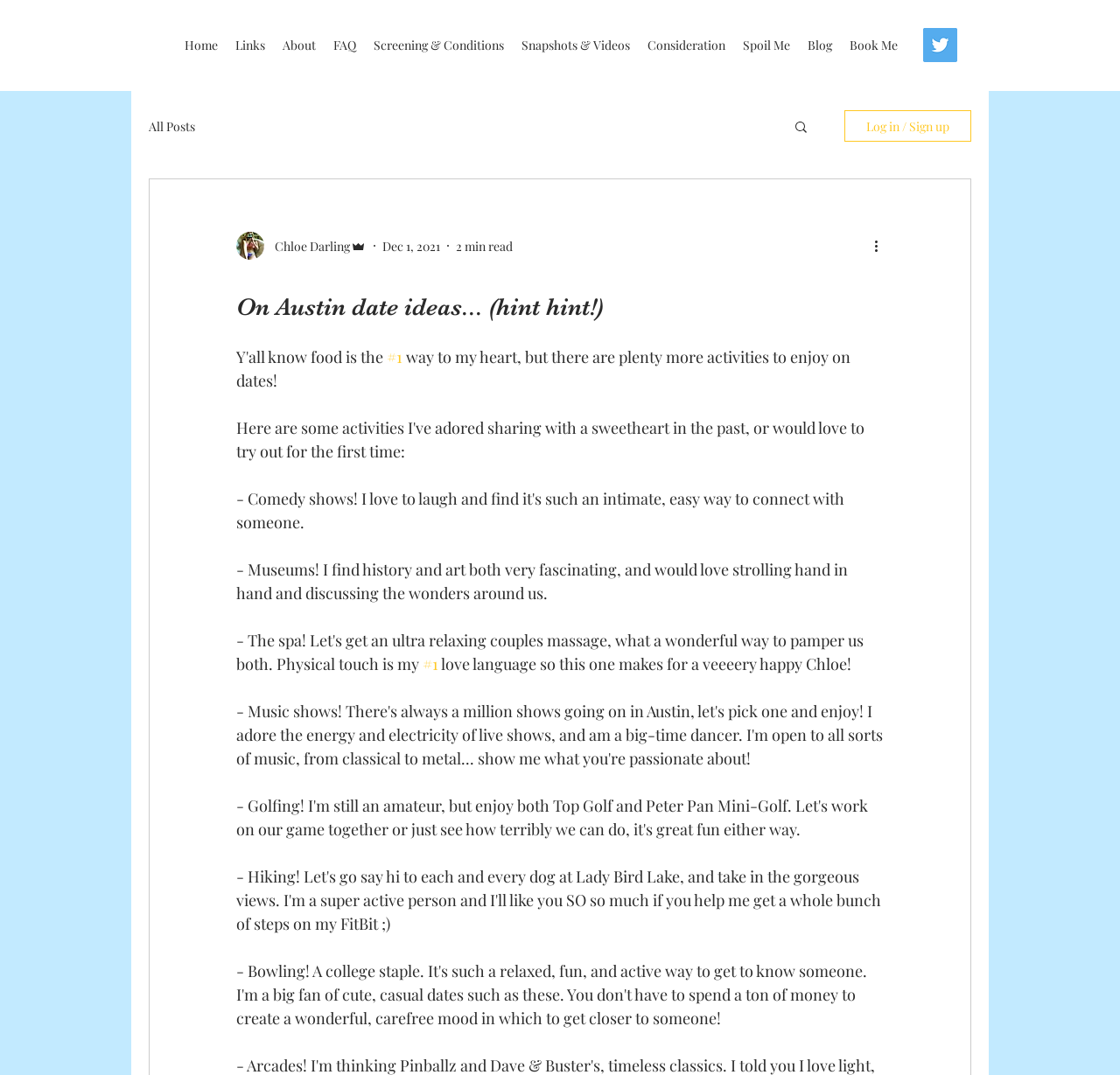Describe all the key features of the webpage in detail.

This webpage appears to be a blog post about date ideas in Austin, with a focus on activities beyond food. At the top of the page, there is a navigation bar with links to various sections of the website, including "Home", "Links", "About", and more. Below this, there is a social media bar with a Twitter link and icon.

On the left side of the page, there is a navigation menu labeled "blog" with a link to "All Posts". Next to this, there is a search button with a magnifying glass icon. Further down, there is a button to log in or sign up, accompanied by the writer's picture and name, "Chloe Darling", along with their admin status and a date, "Dec 1, 2021".

The main content of the page is a blog post titled "On Austin date ideas... (hint hint!)" with a heading that spans most of the page width. The post begins with a sentence about food being the number one way to the writer's heart, but there being many other activities to enjoy on dates. Below this, there are two paragraphs of text discussing museums as a date idea, with links to "#1" scattered throughout. The text describes the writer's love for history and art, and how they would enjoy strolling hand in hand and discussing the wonders around them.